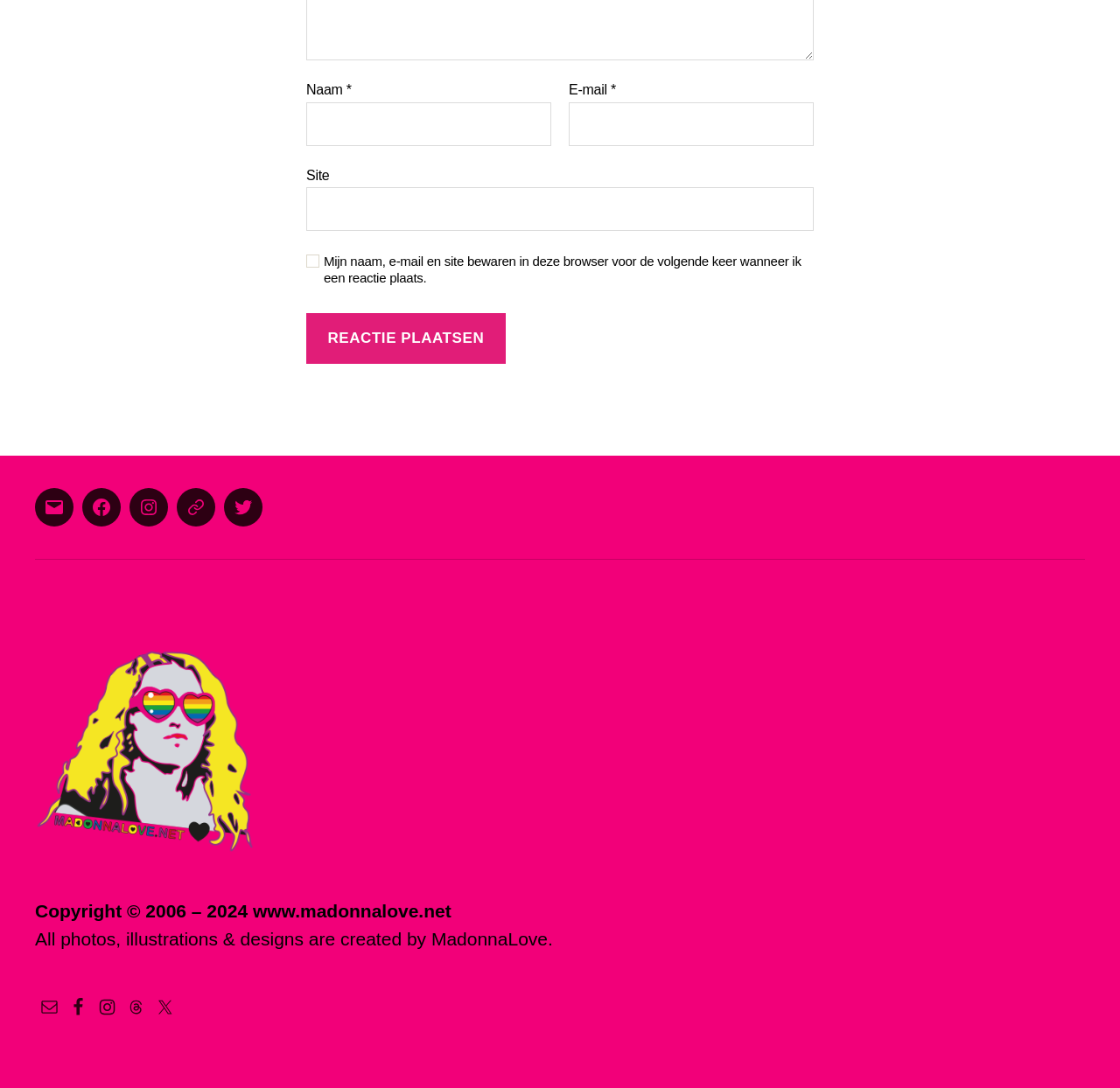Could you specify the bounding box coordinates for the clickable section to complete the following instruction: "View delivery and collection information"?

None